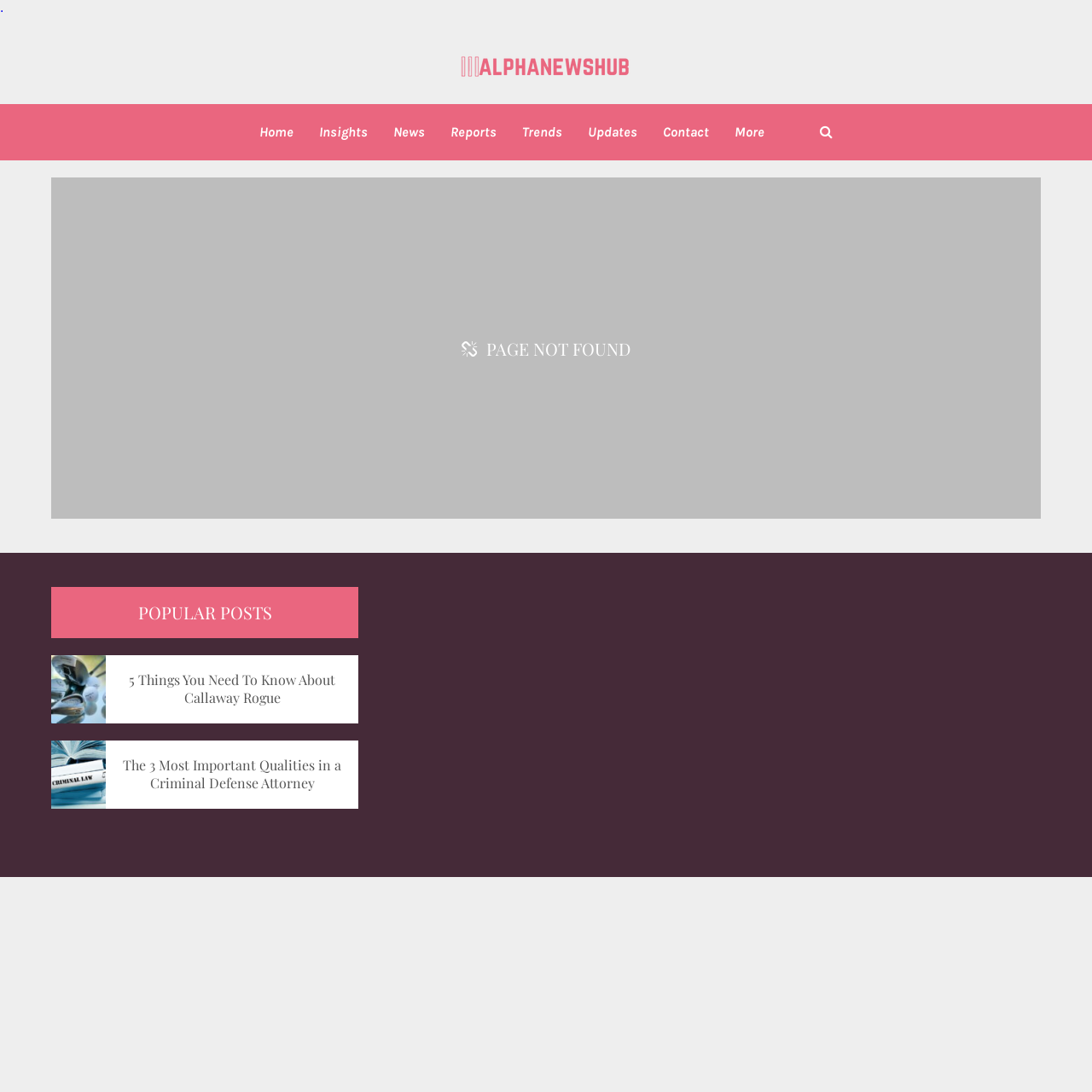Please determine the bounding box coordinates of the area that needs to be clicked to complete this task: 'contact us'. The coordinates must be four float numbers between 0 and 1, formatted as [left, top, right, bottom].

[0.607, 0.035, 0.649, 0.206]